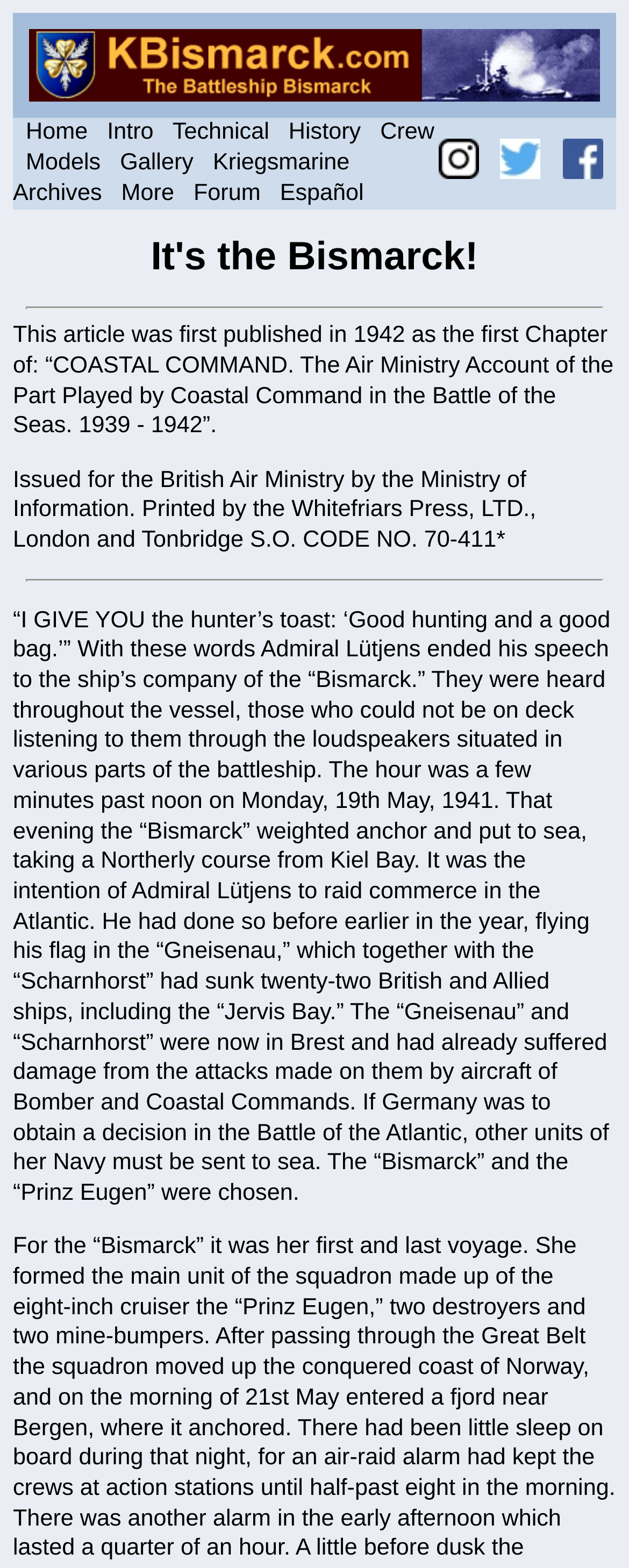Give the bounding box coordinates for the element described as: "Español".

[0.445, 0.115, 0.578, 0.131]